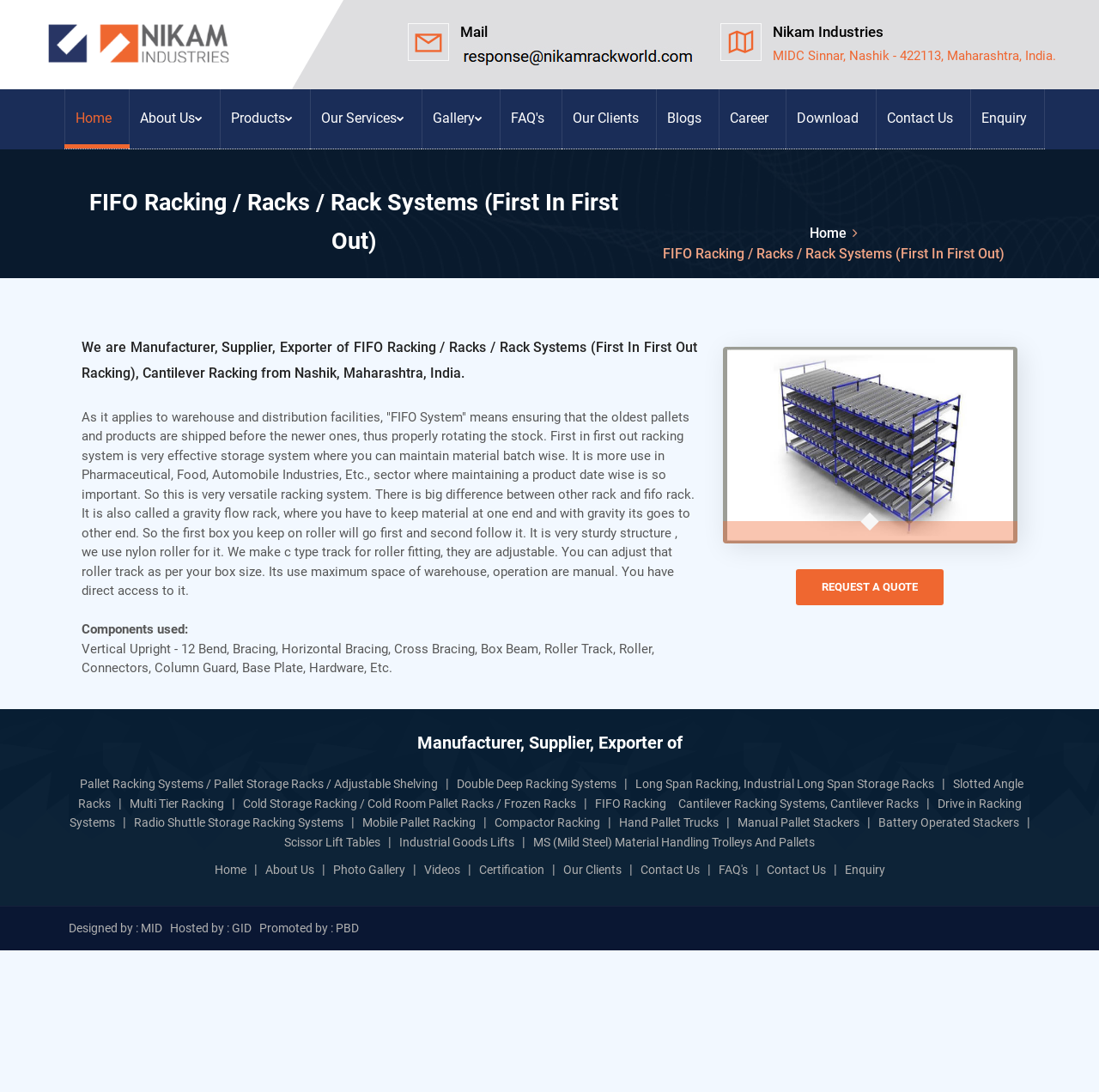Determine the bounding box coordinates of the area to click in order to meet this instruction: "Send an email to response@nikamrackworld.com".

[0.419, 0.02, 0.633, 0.059]